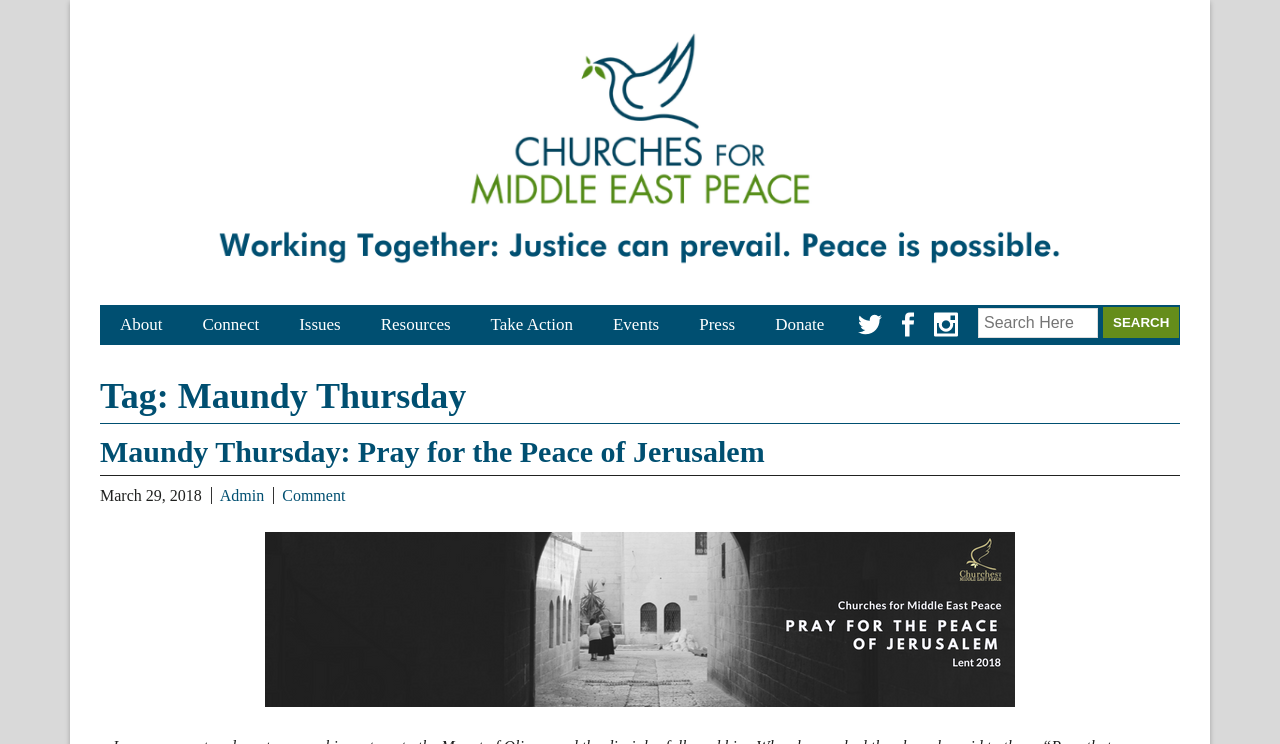Locate the bounding box coordinates of the area you need to click to fulfill this instruction: 'Visit the About page'. The coordinates must be in the form of four float numbers ranging from 0 to 1: [left, top, right, bottom].

[0.078, 0.409, 0.143, 0.463]